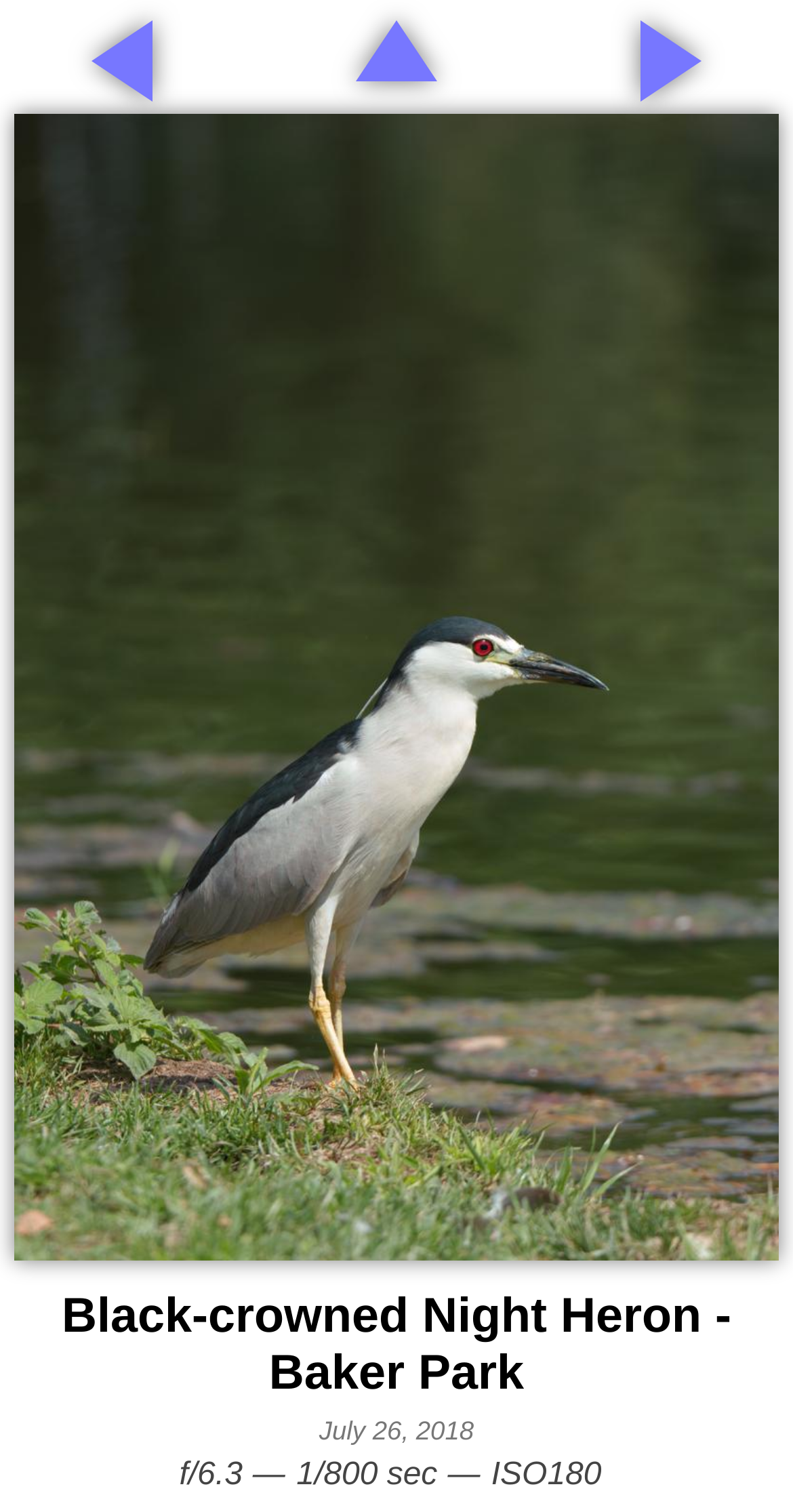Give a concise answer of one word or phrase to the question: 
What is the aperture of the camera setting?

f/6.3